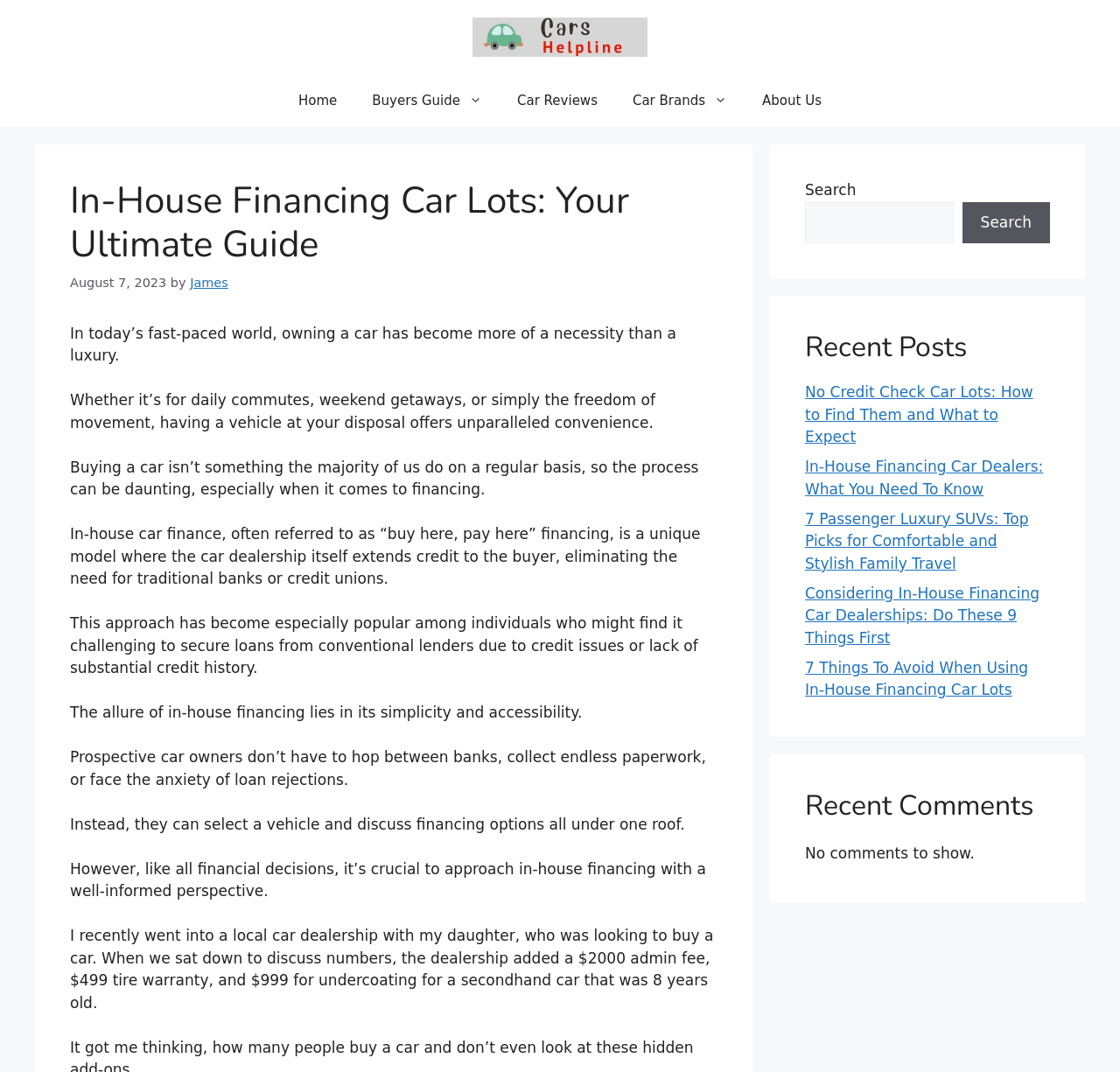Please find the bounding box coordinates for the clickable element needed to perform this instruction: "Search for something".

[0.719, 0.188, 0.851, 0.227]